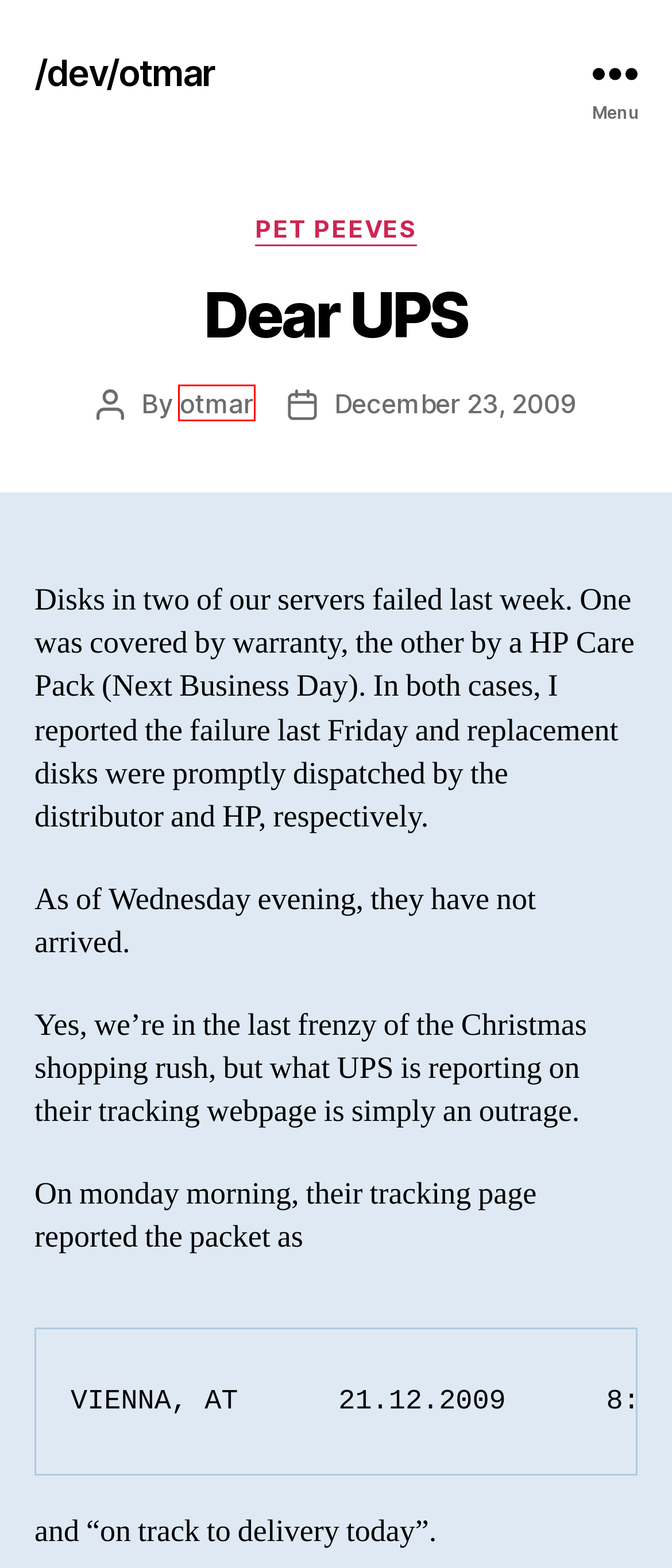Observe the provided screenshot of a webpage with a red bounding box around a specific UI element. Choose the webpage description that best fits the new webpage after you click on the highlighted element. These are your options:
A. Pet Peeves – /dev/otmar
B. Merry Christmas 2009 – /dev/otmar
C. /dev/otmar – … as if the Internet needed another blog.
D. A classification of CTI Data feeds – /dev/otmar
E. Uncategorized – /dev/otmar
F. System Administration – /dev/otmar
G. otmar – /dev/otmar
H. A blast from the past: mod_epp – /dev/otmar

G